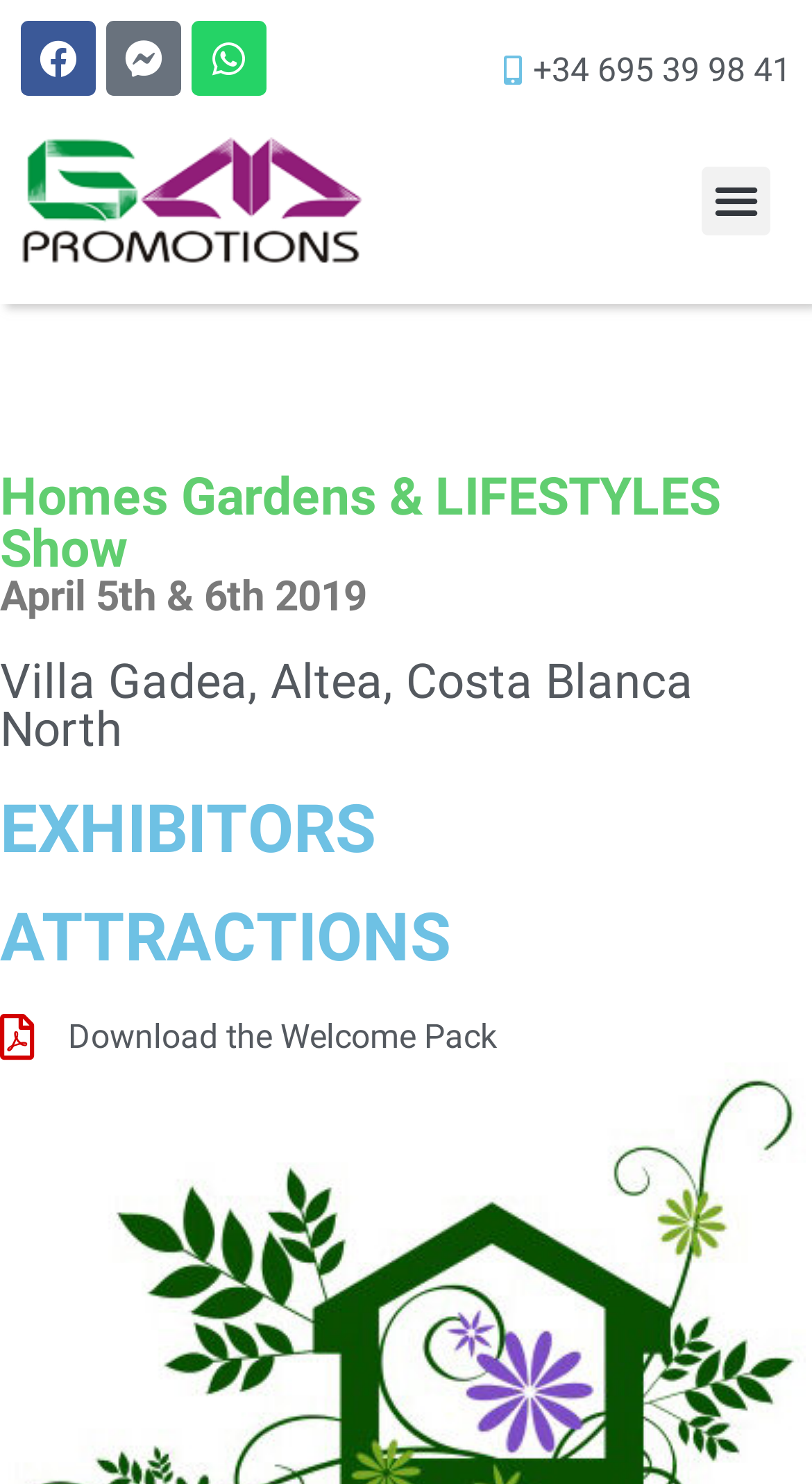Please identify the bounding box coordinates of the clickable element to fulfill the following instruction: "Toggle menu". The coordinates should be four float numbers between 0 and 1, i.e., [left, top, right, bottom].

[0.864, 0.112, 0.949, 0.158]